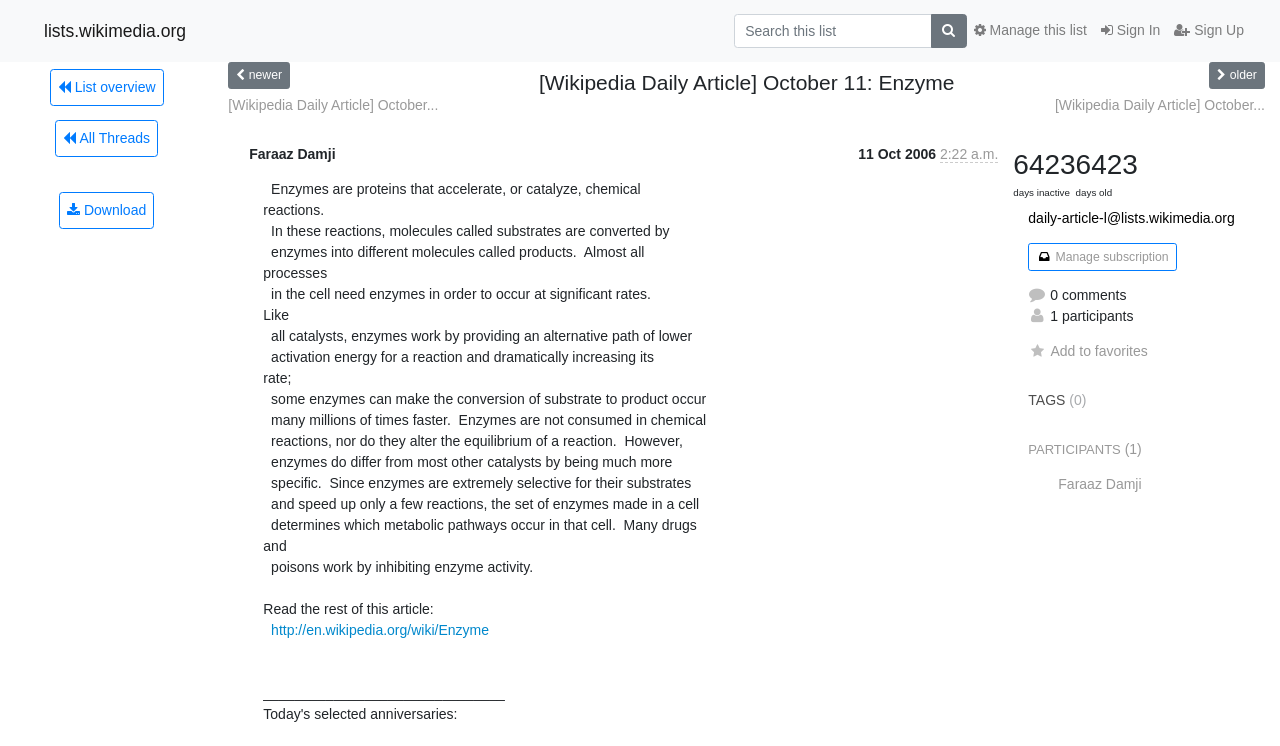Respond to the question with just a single word or phrase: 
What is the topic of the daily article?

Enzyme